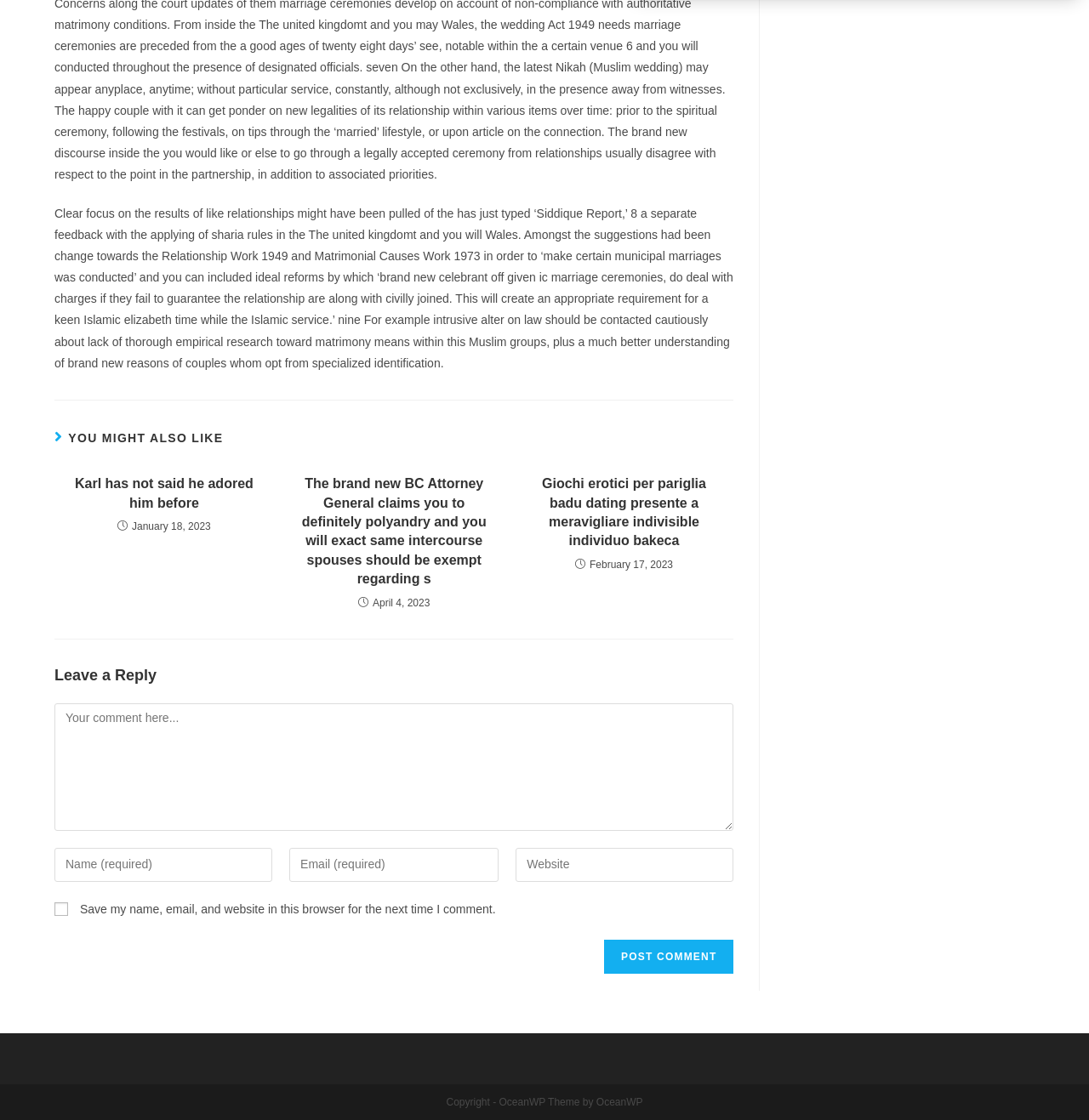What is the date of the second article?
Refer to the image and give a detailed answer to the query.

The second article's time element with ID 562 contains the StaticText 'April 4, 2023', which indicates the date of the second article.